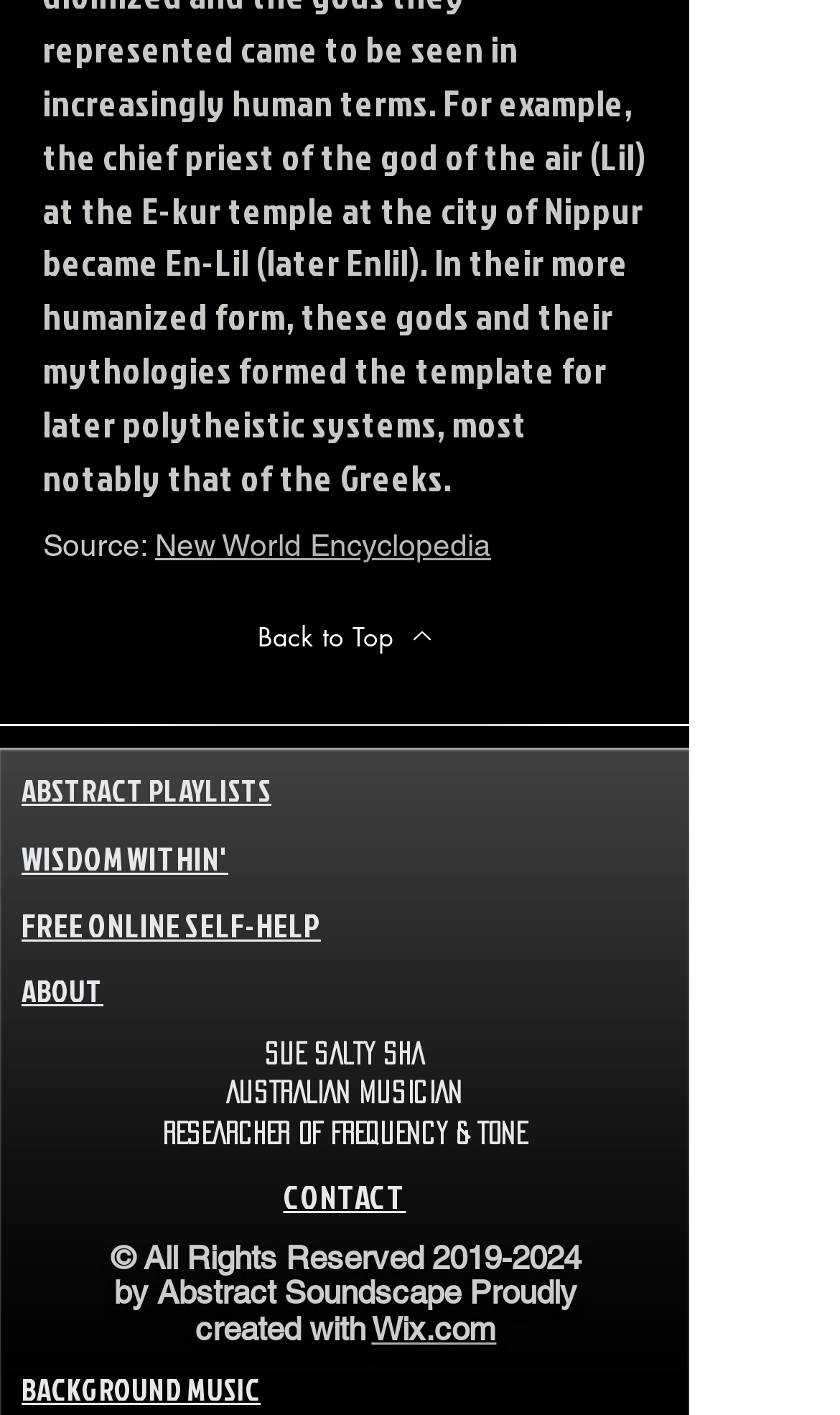Give the bounding box coordinates for the element described as: "New World Encyclopedia".

[0.185, 0.374, 0.585, 0.398]